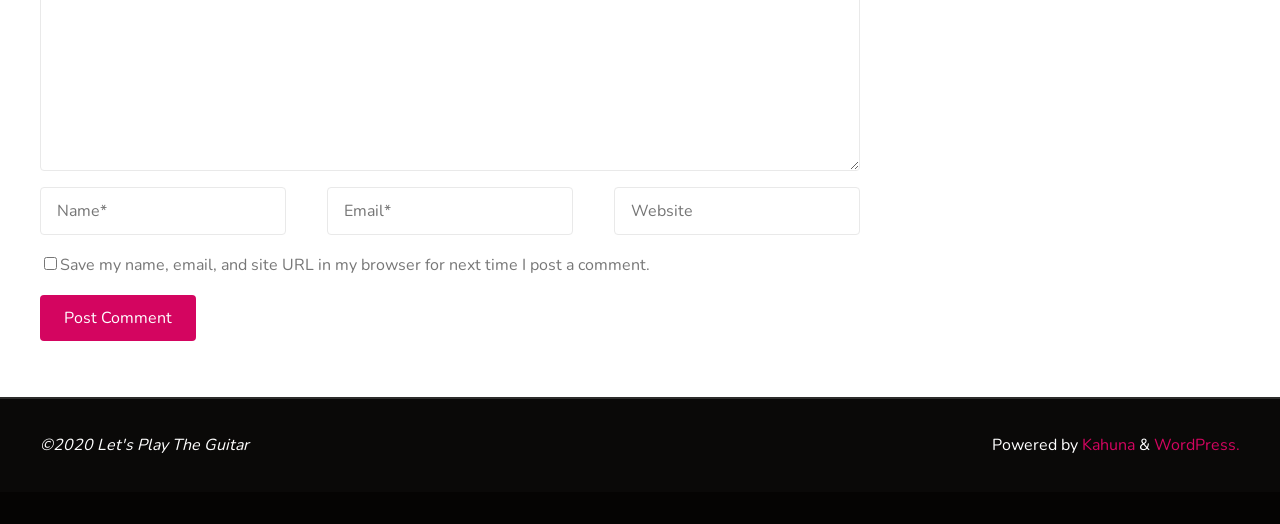Identify the bounding box for the UI element described as: "Kahuna". Ensure the coordinates are four float numbers between 0 and 1, formatted as [left, top, right, bottom].

[0.842, 0.829, 0.887, 0.871]